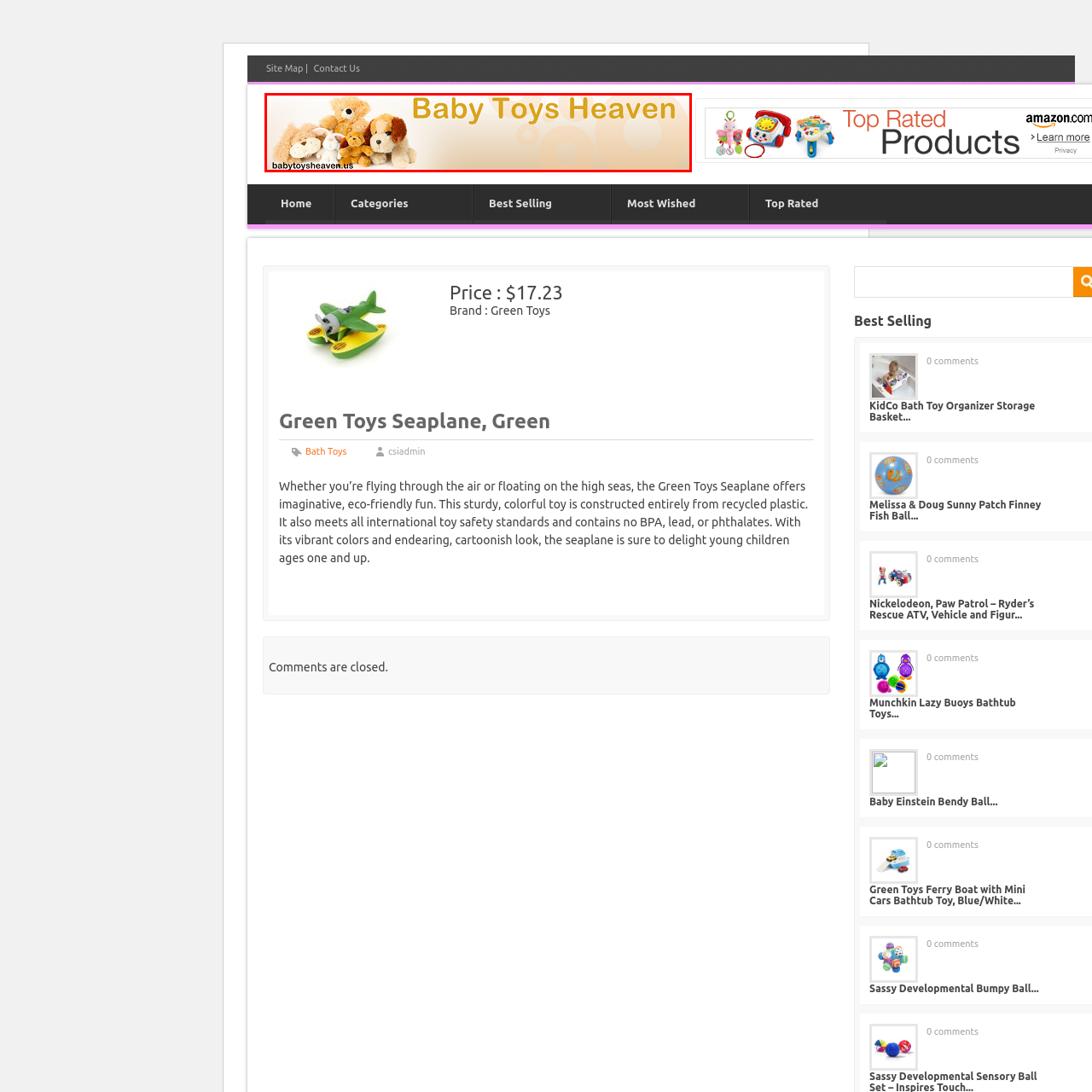Offer a complete and descriptive caption for the image marked by the red box.

The image showcases a delightful assortment of soft, plush toys, including adorable stuffed animals such as lions, dogs, and bunnies. These charming toys are part of the Baby Toys Heaven collection, which emphasizes a fun and comforting environment for young children. The warm, inviting background features soft colors that enhance the cuddly nature of the toys, creating a perfect atmosphere for play and imagination. This collection is designed to engage babies and toddlers, encouraging them to explore and interact with their surroundings safely and joyfully. The brand, Baby Toys Heaven, is dedicated to providing high-quality, safe toys that inspire creativity and development in little ones, making it an ideal choice for parents seeking the best for their children.